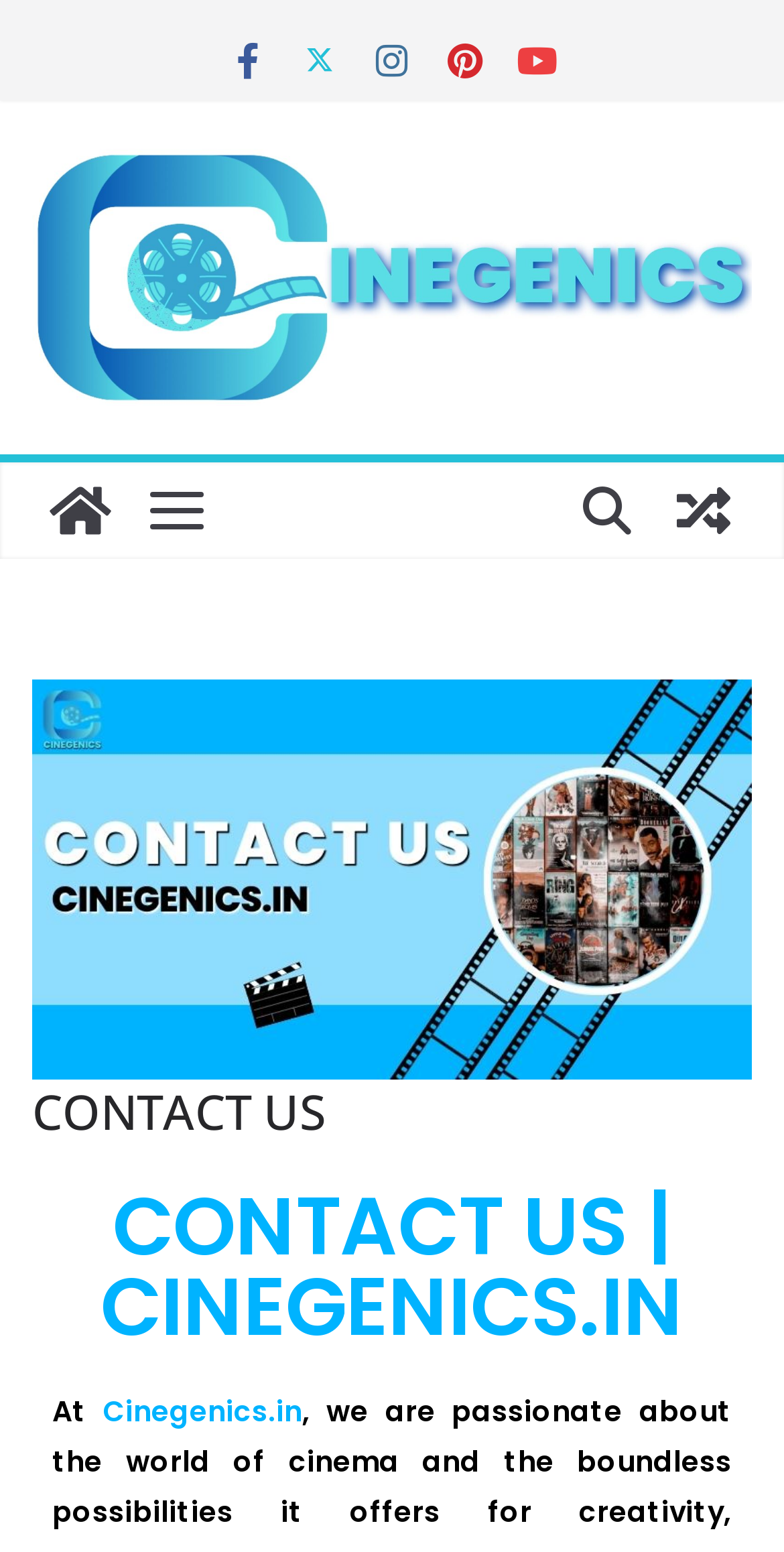Based on the image, provide a detailed response to the question:
What is the logo of the website?

The logo of the website is Cinegenics, which is an image element located at the top left corner of the webpage, with a bounding box of [0.041, 0.096, 0.959, 0.261].